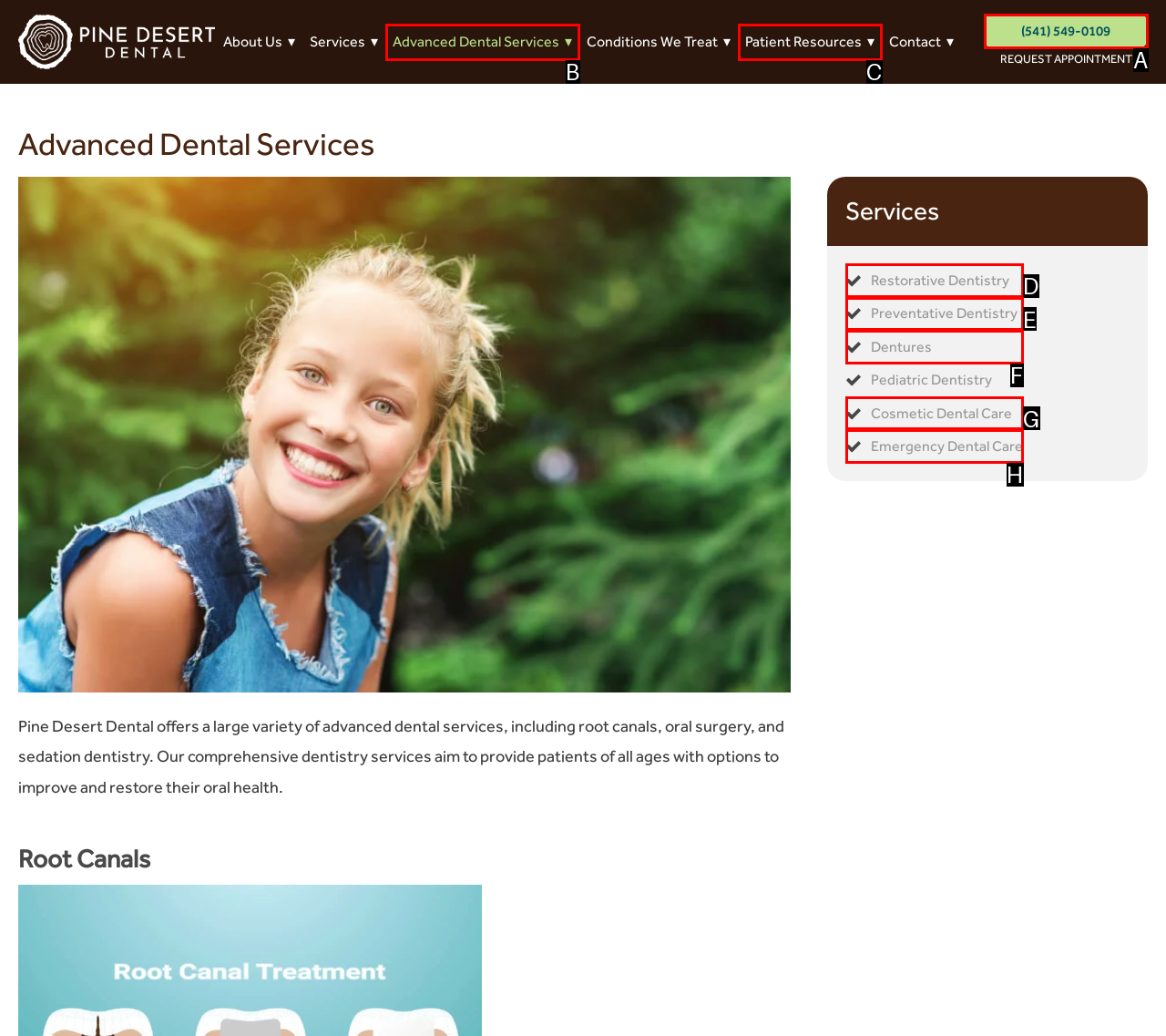Find the HTML element that matches the description provided: Advanced Dental Services
Answer using the corresponding option letter.

B